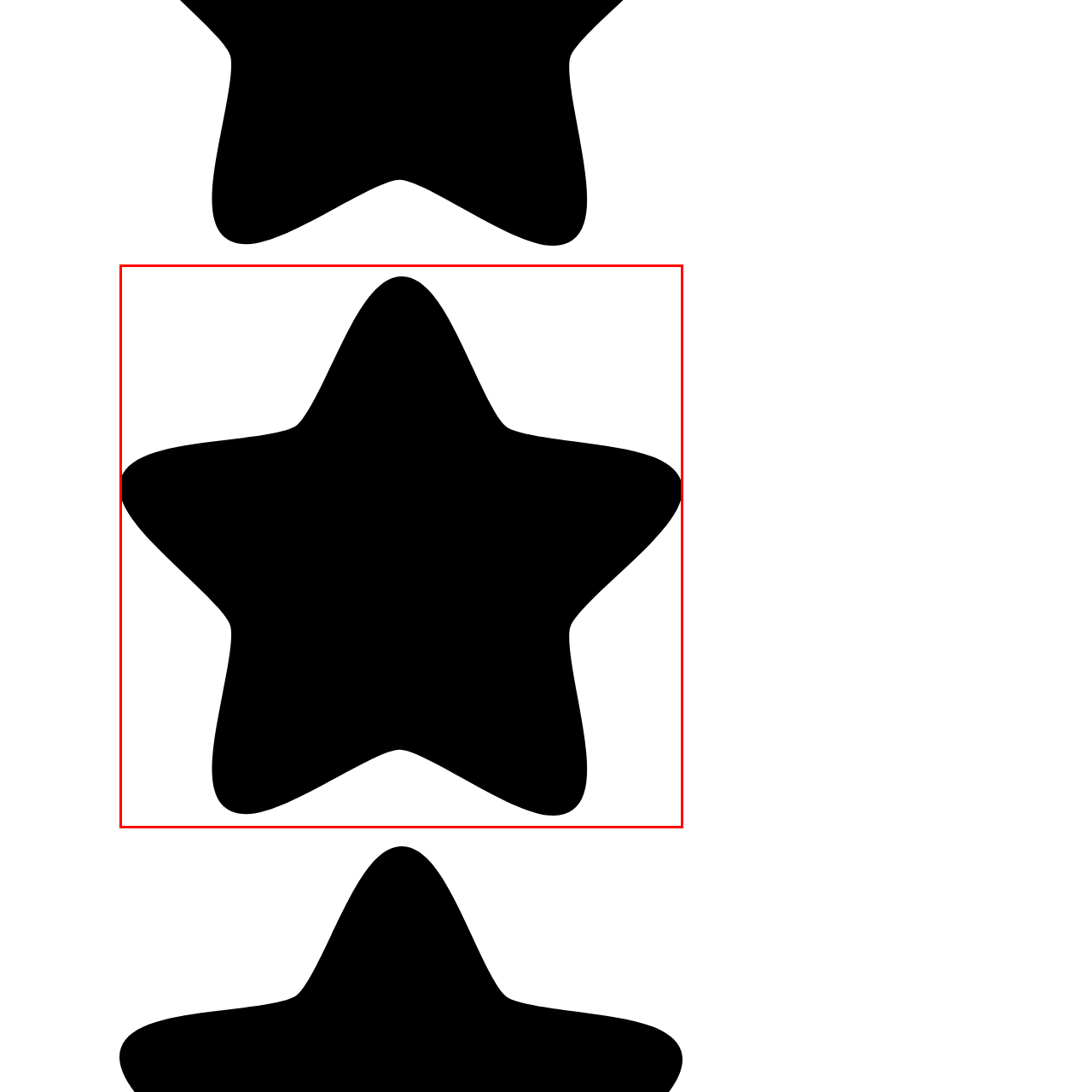Study the image inside the red outline, What is the color of the star? 
Respond with a brief word or phrase.

black